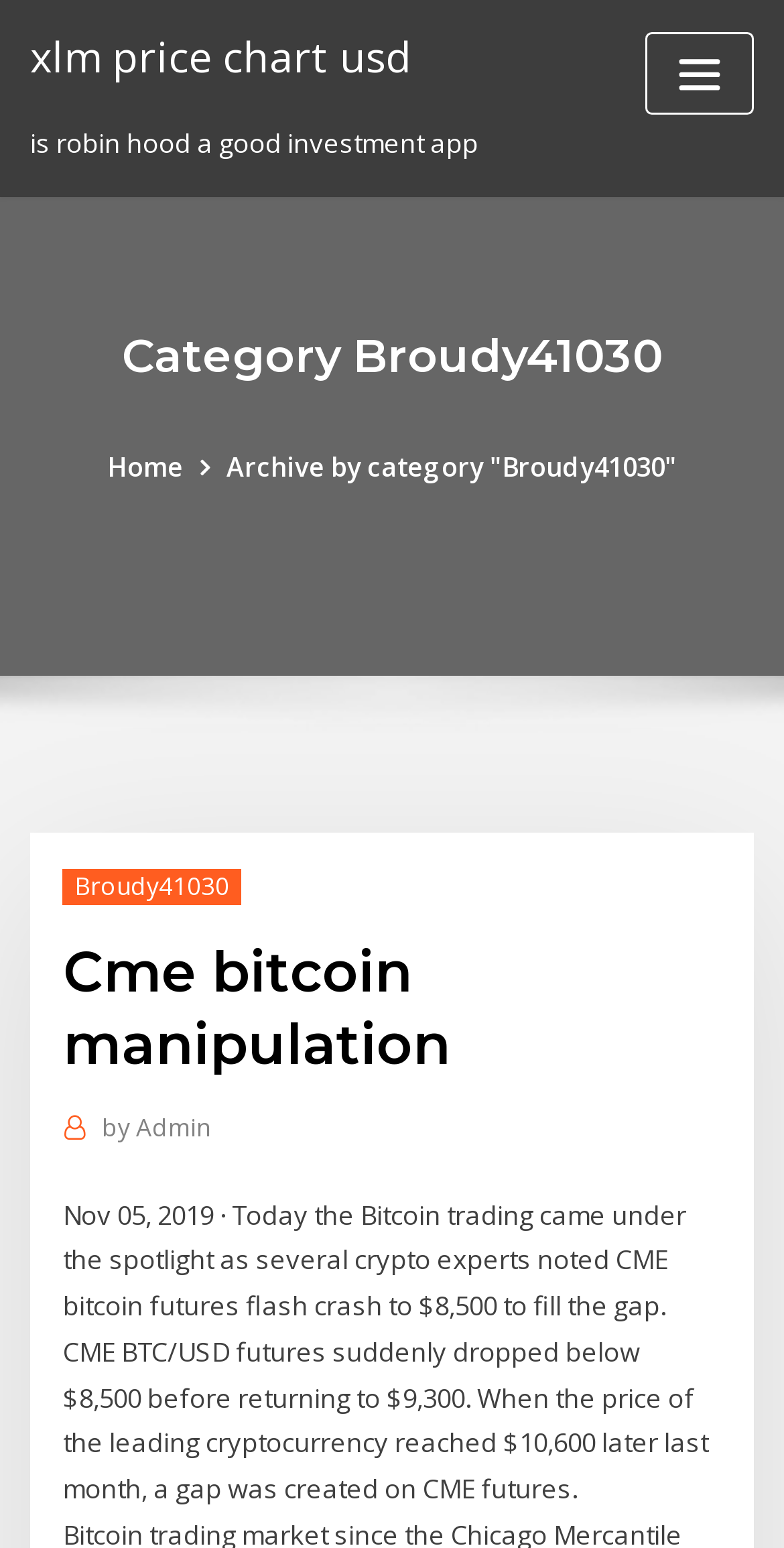Explain in detail what you observe on this webpage.

The webpage appears to be a blog or news article page, with a focus on cryptocurrency and finance. At the top left, there is a link to an XLM price chart in USD. Below this link, there is a static text element asking if Robin Hood is a good investment app. 

On the top right, there is a button to toggle navigation, which is currently not expanded. 

Below the navigation button, there is a heading that reads "Category Broudy41030", which spans across the top of the page. Underneath this heading, there are two links: "Home" and "Archive by category 'Broudy41030'". The latter link has a sub-link to "Broudy41030". 

Further down, there is a header section that contains a heading with the title "Cme bitcoin manipulation". Below this header, there is a link to an author, "by Admin", and a static text element that contains the main article content. The article discusses a flash crash in CME bitcoin futures and its subsequent recovery.